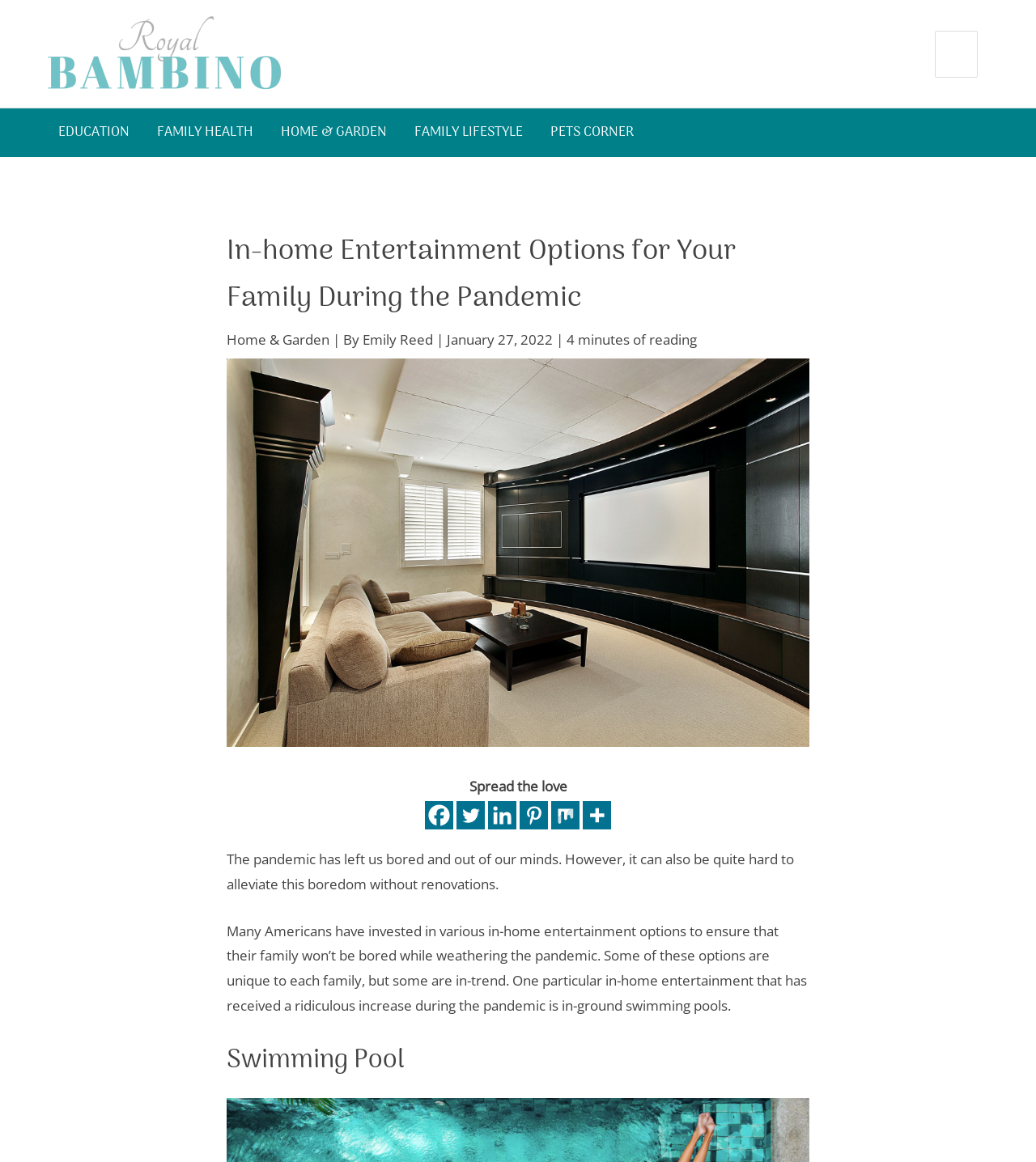Please identify the bounding box coordinates of the element's region that I should click in order to complete the following instruction: "Search for something". The bounding box coordinates consist of four float numbers between 0 and 1, i.e., [left, top, right, bottom].

[0.903, 0.027, 0.943, 0.066]